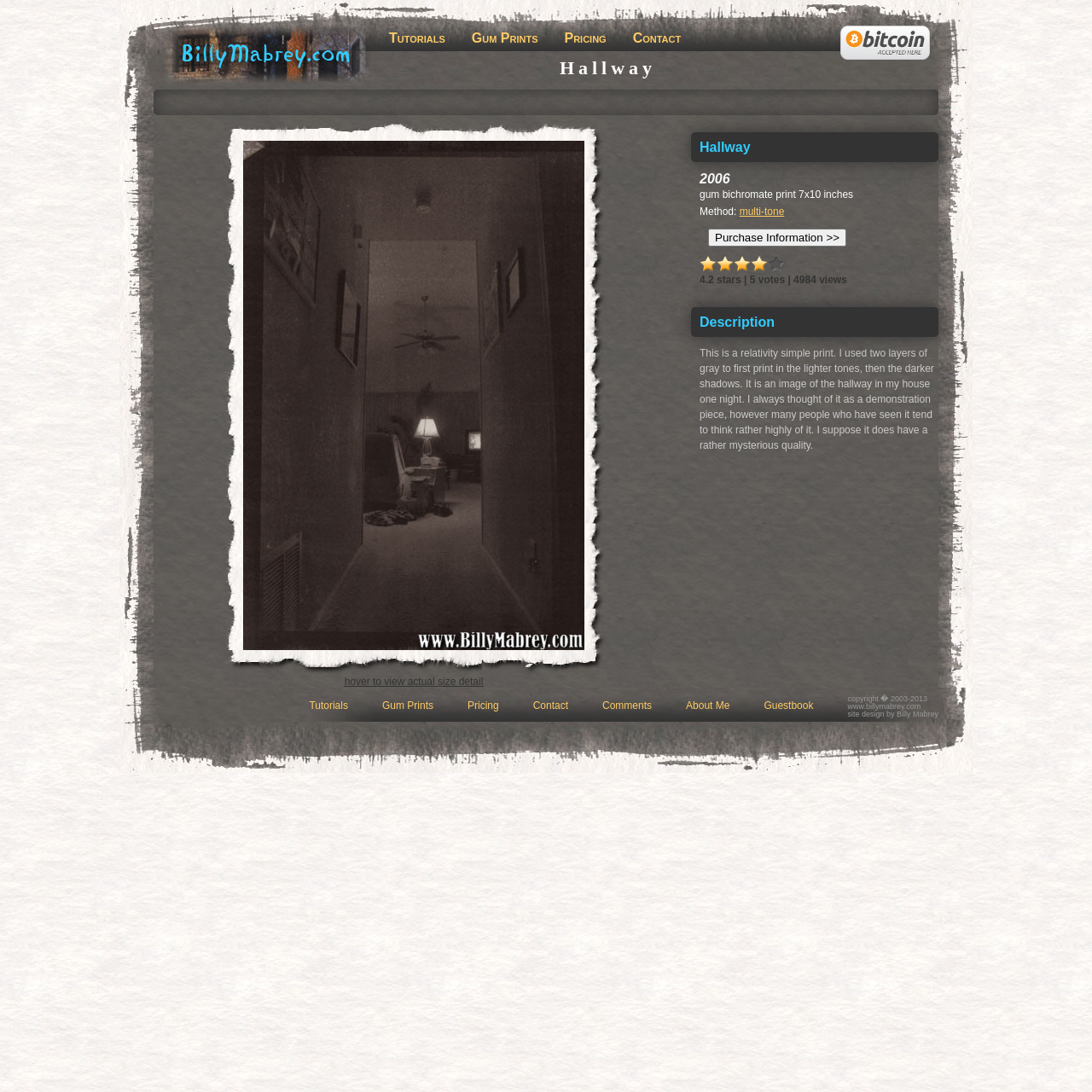Determine the bounding box for the UI element as described: "Blog". The coordinates should be represented as four float numbers between 0 and 1, formatted as [left, top, right, bottom].

None